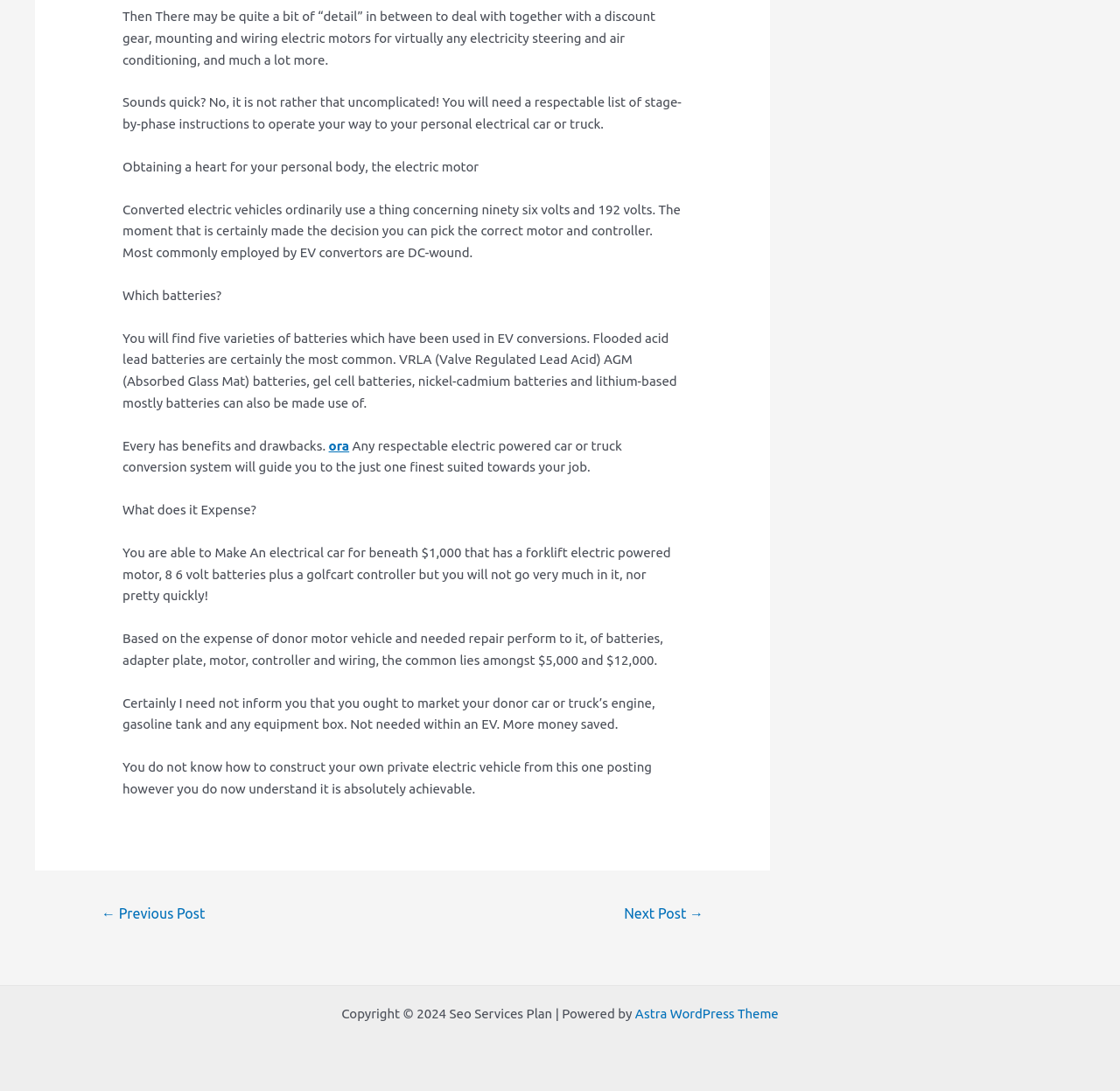What is the purpose of a respectable electric vehicle conversion system?
Refer to the image and give a detailed response to the question.

A respectable electric vehicle conversion system is intended to guide the user to the most suitable motor for their specific project, taking into account various factors such as the type of batteries and other components.